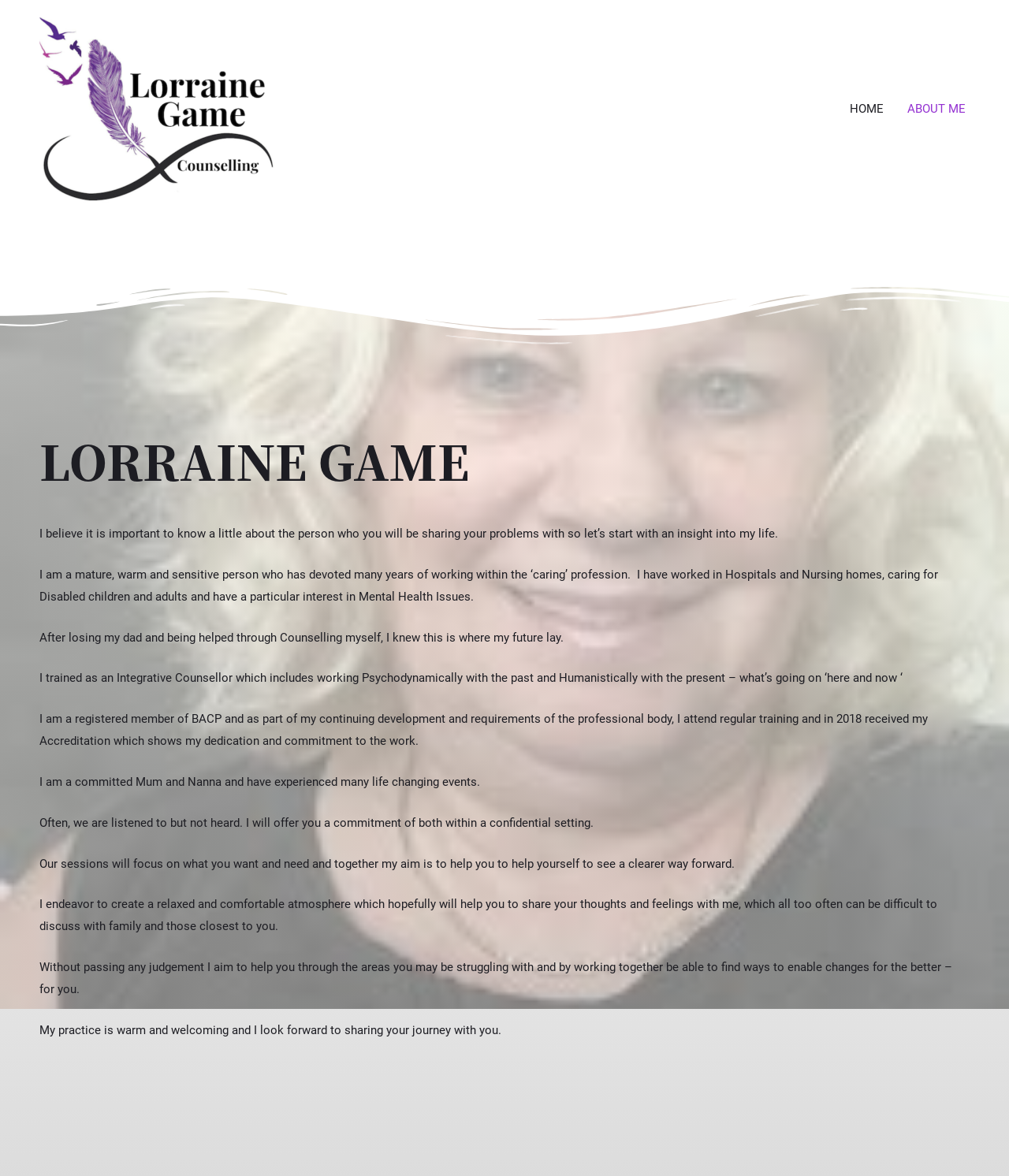Respond to the question below with a single word or phrase: What is the profession of the person described?

Counsellor